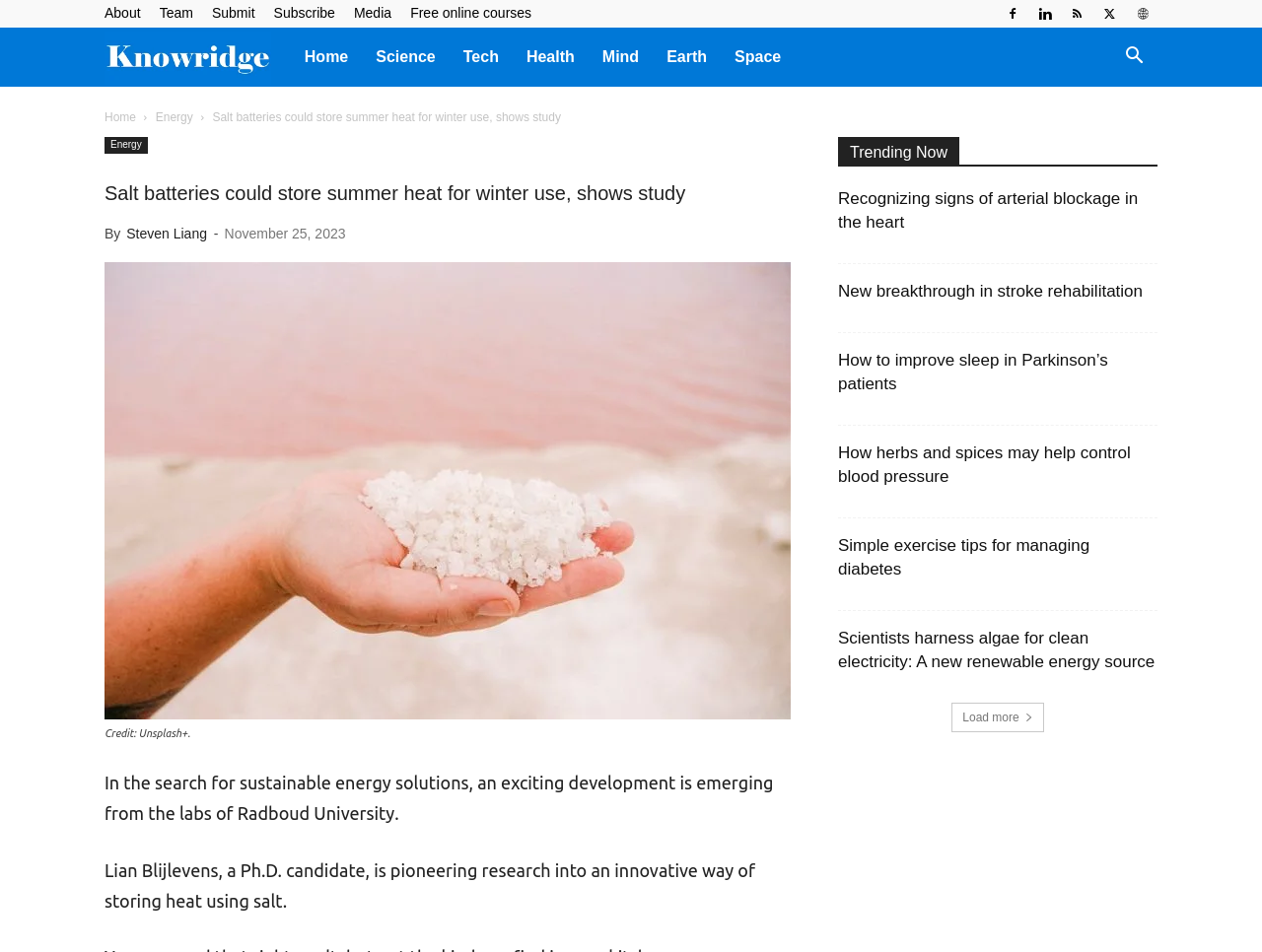Please find the bounding box for the UI element described by: "New breakthrough in stroke rehabilitation".

[0.664, 0.296, 0.905, 0.316]